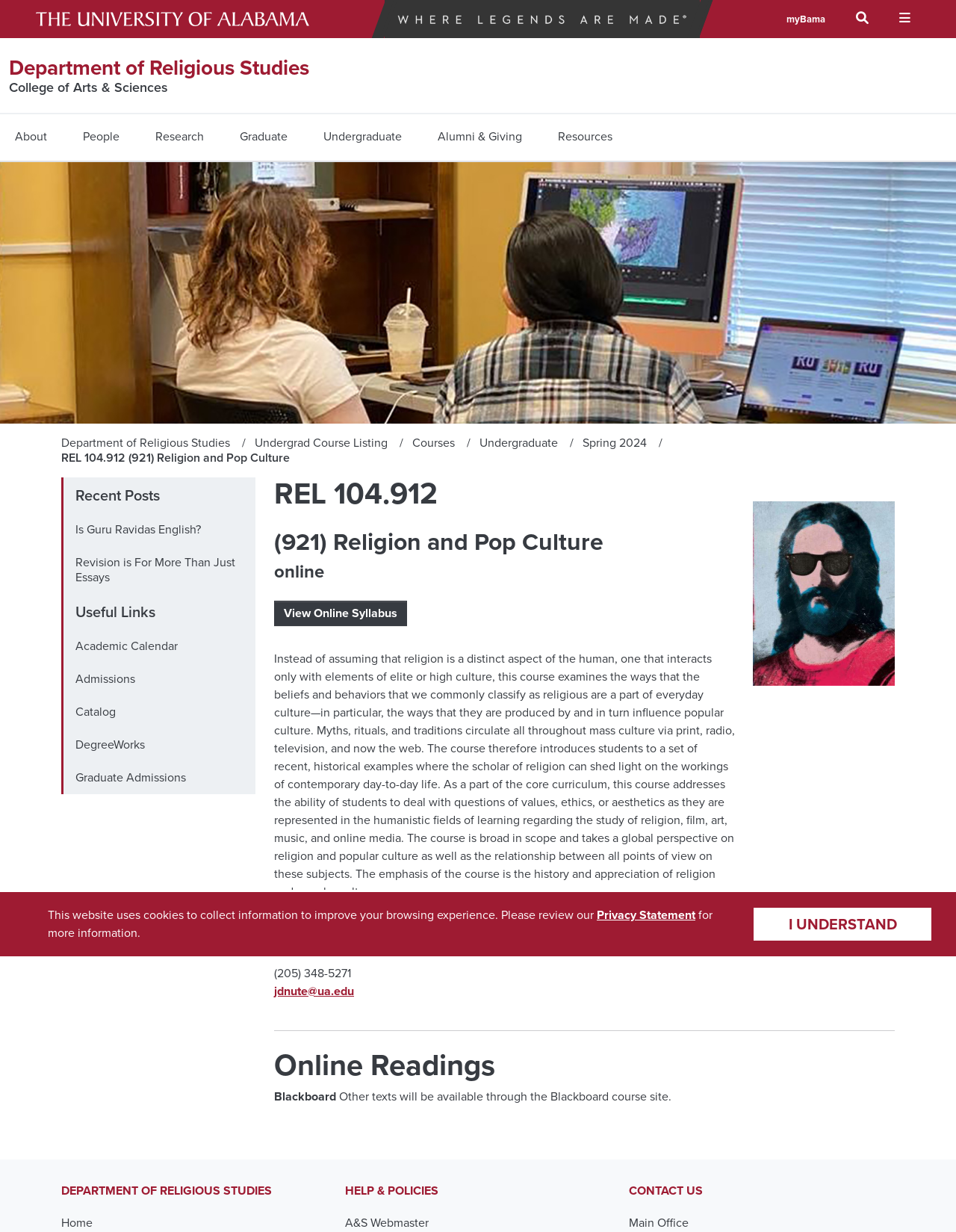Who is the instructor of the course?
From the image, provide a succinct answer in one word or a short phrase.

Jeremee Nute